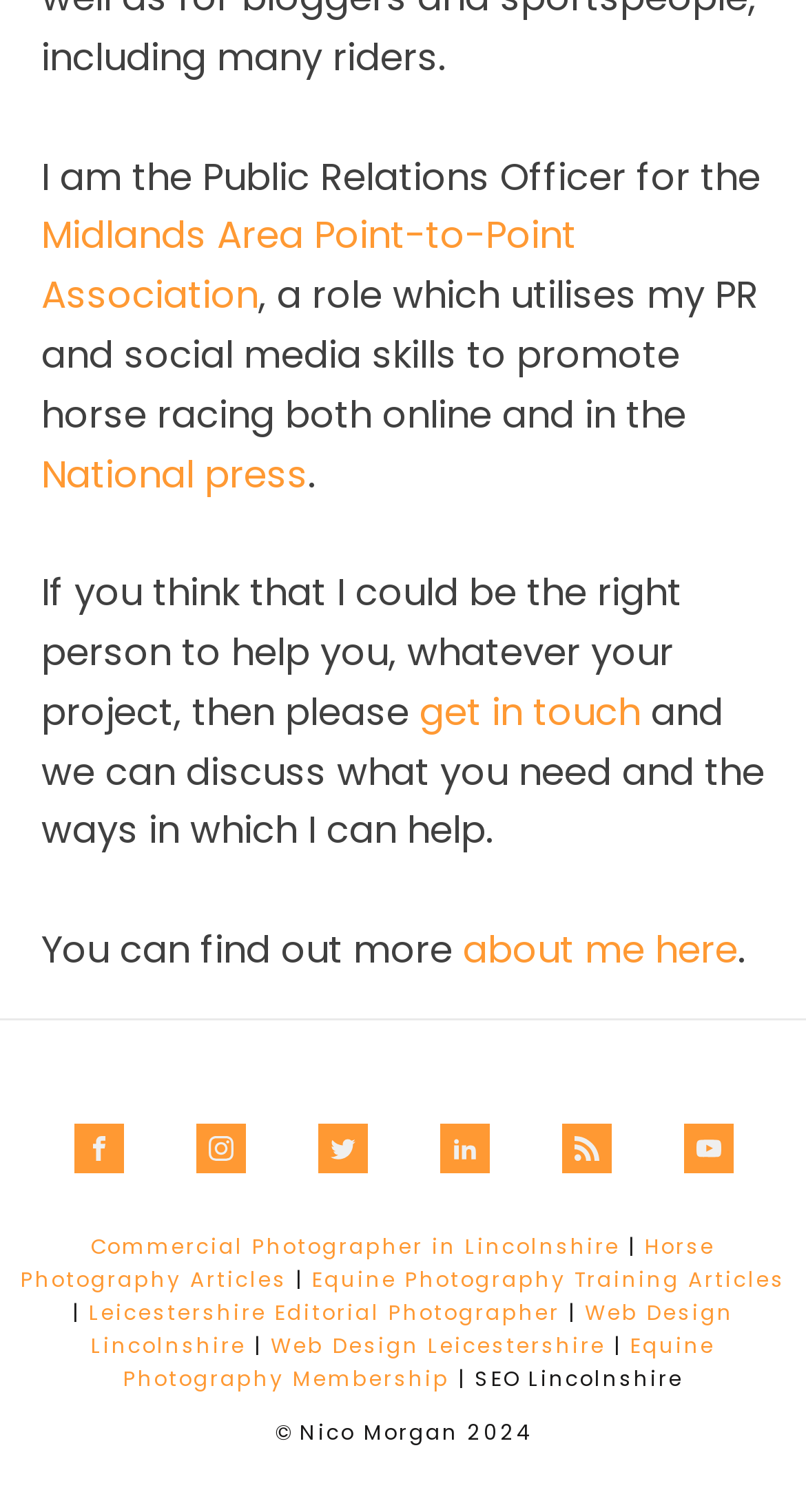Provide a thorough and detailed response to the question by examining the image: 
How many articles are linked?

The answer can be found by counting the number of article links on the webpage. There are links to 'Horse Photography Articles', 'Equine Photography Training Articles', and 'SEO Lincolnshire', which totals 3 articles.